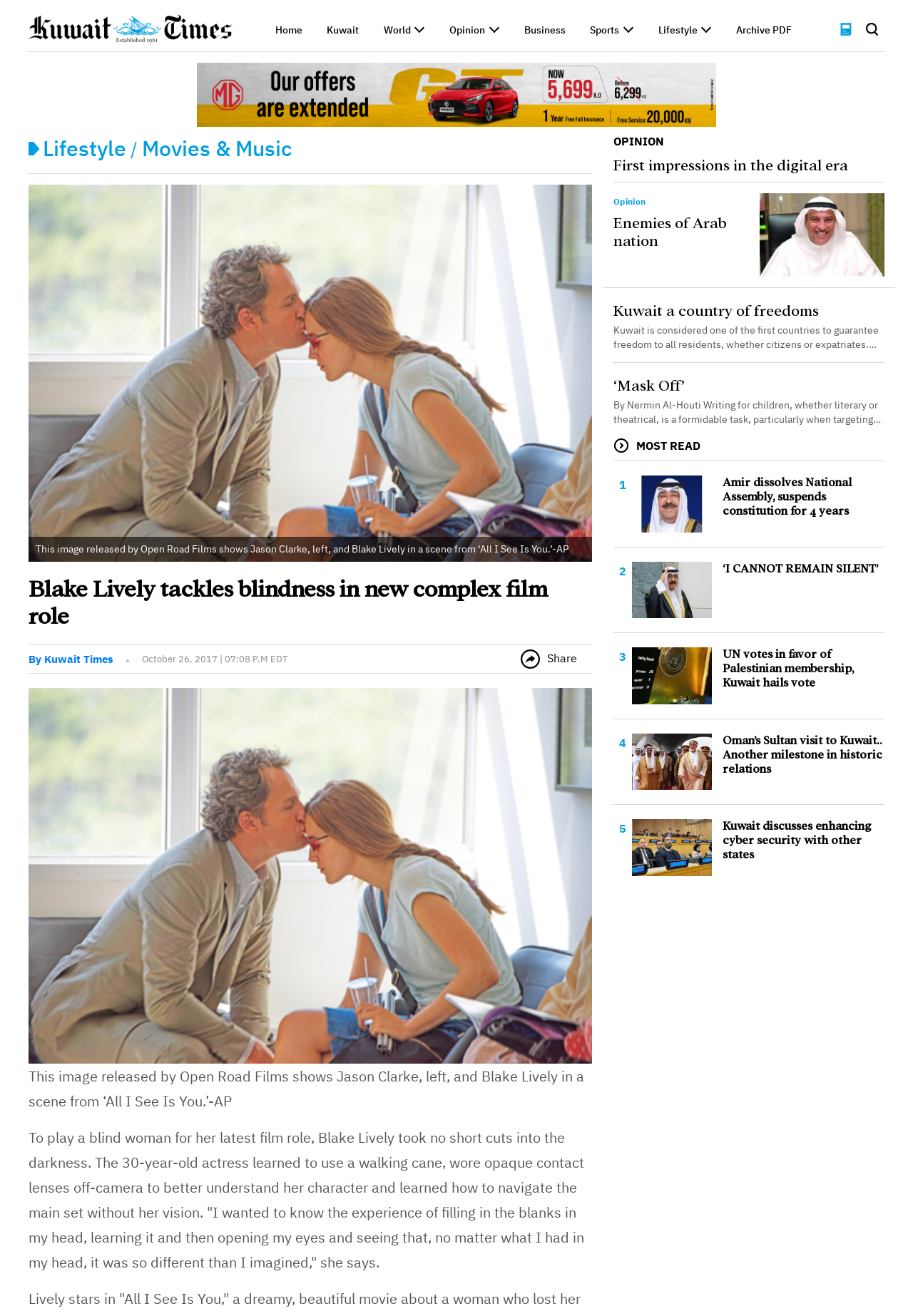What is the name of the publication?
Using the information from the image, answer the question thoroughly.

I found the name of the publication by looking at the byline of the article, which mentions 'By Kuwait Times'.